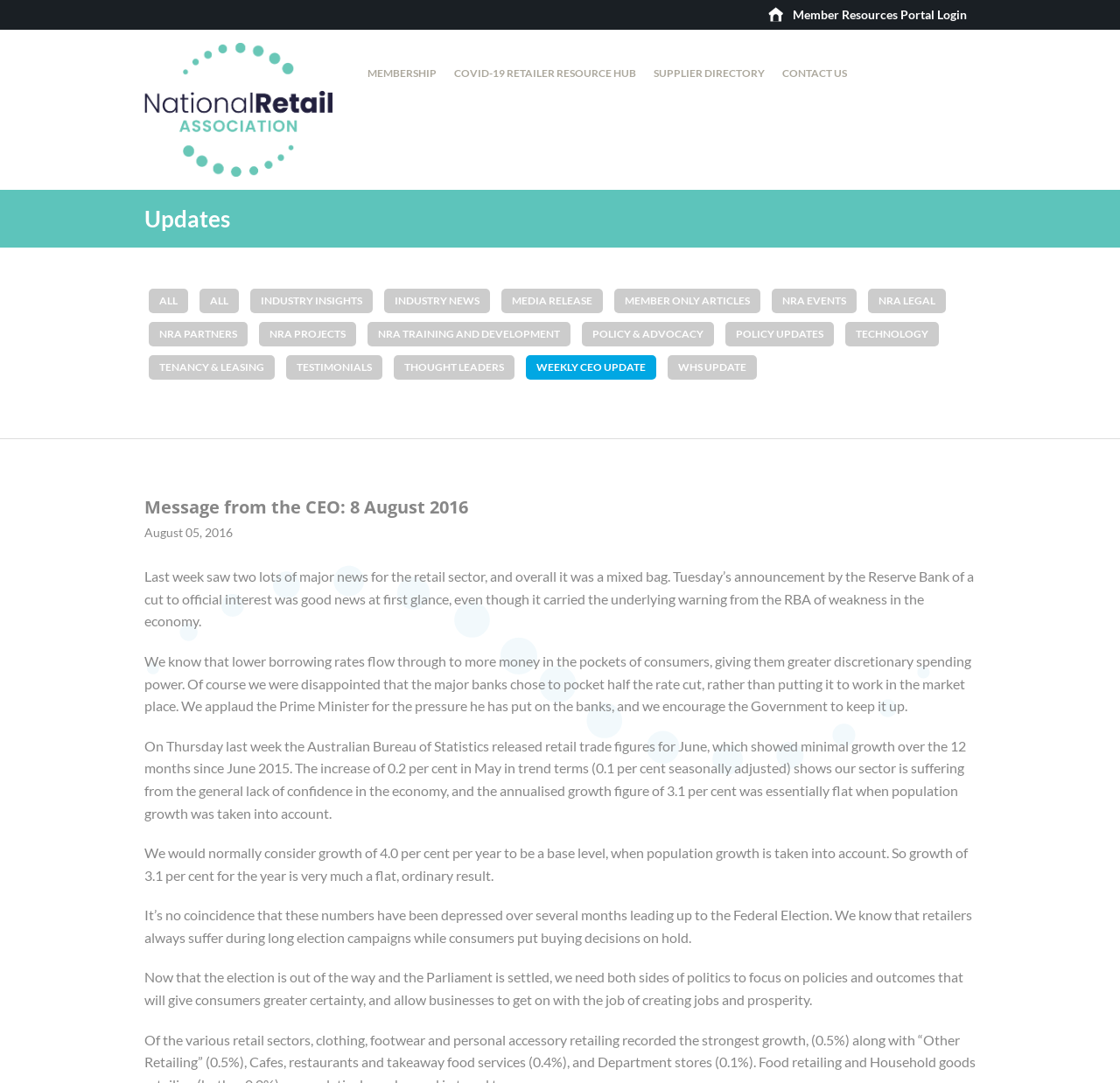Using the image as a reference, answer the following question in as much detail as possible:
What is the author's suggestion for the government?

The author suggests that the government should focus on policies and outcomes that will give consumers greater certainty, which will in turn allow businesses to create jobs and prosperity. This is implied in the sentence 'Now that the election is out of the way and the Parliament is settled, we need both sides of politics to focus on policies and outcomes that will give consumers greater certainty...'